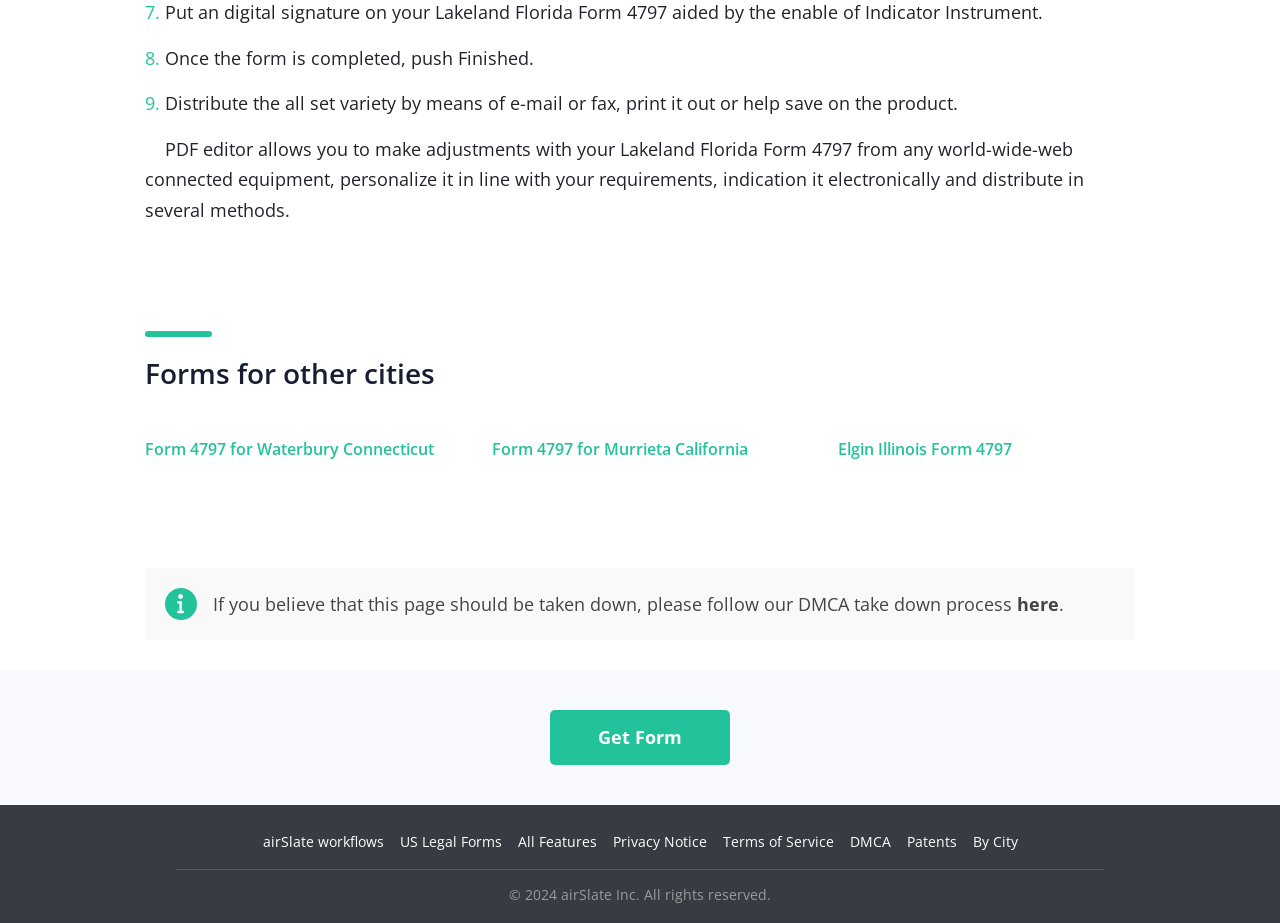Show the bounding box coordinates of the region that should be clicked to follow the instruction: "View forms for other cities."

[0.113, 0.331, 0.887, 0.423]